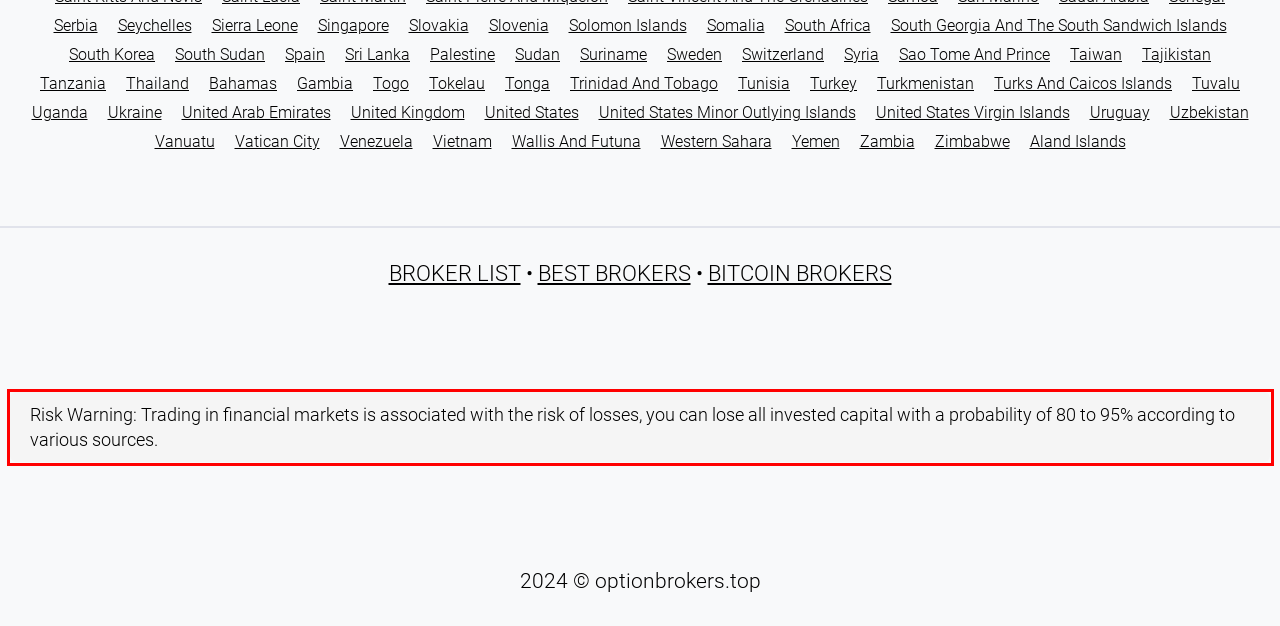Examine the screenshot of the webpage, locate the red bounding box, and generate the text contained within it.

Risk Warning: Trading in financial markets is associated with the risk of losses, you can lose all invested capital with a probability of 80 to 95% according to various sources.